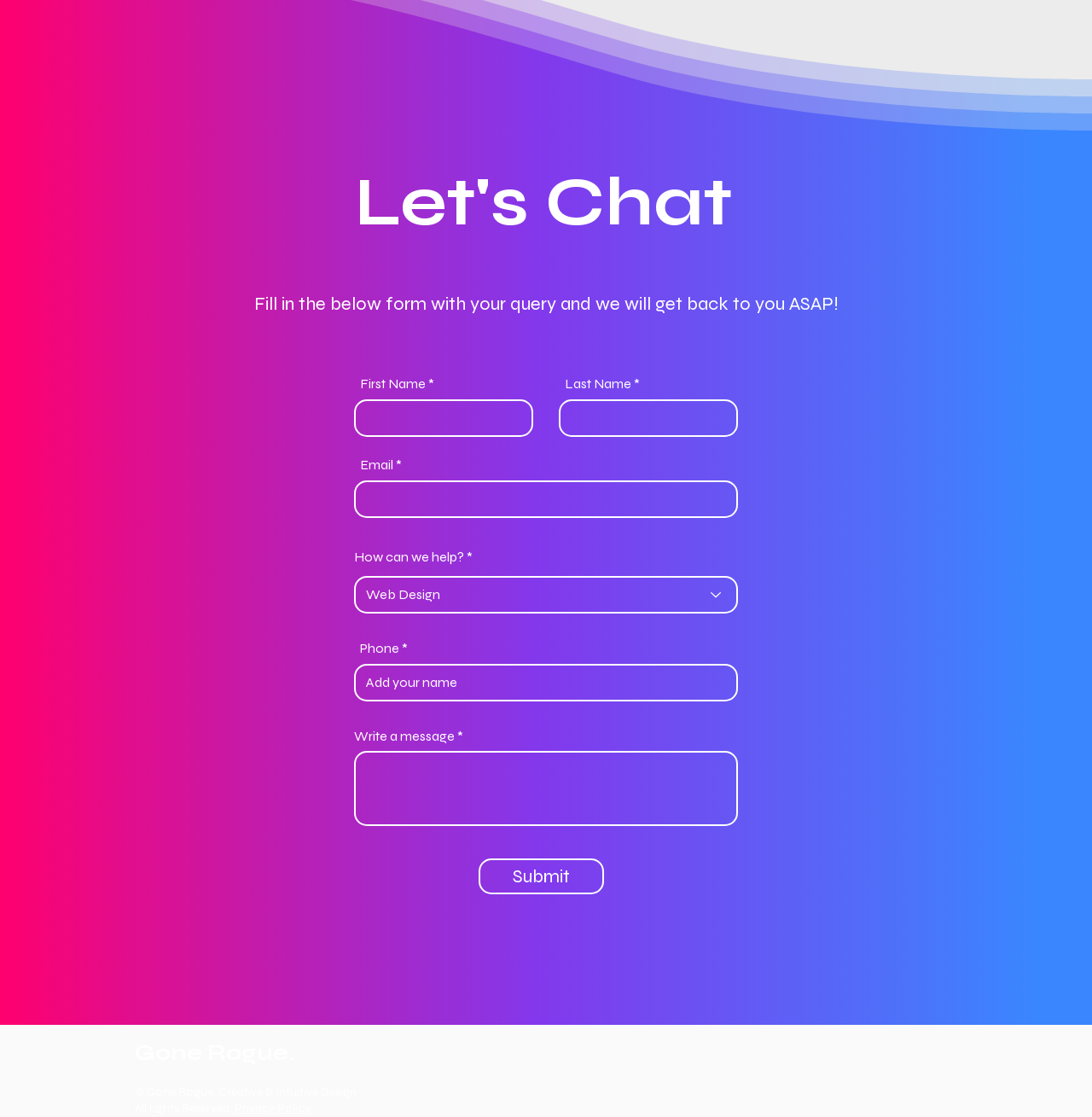Locate the bounding box coordinates of the clickable part needed for the task: "Click the link to view privacy policy".

[0.215, 0.986, 0.284, 0.999]